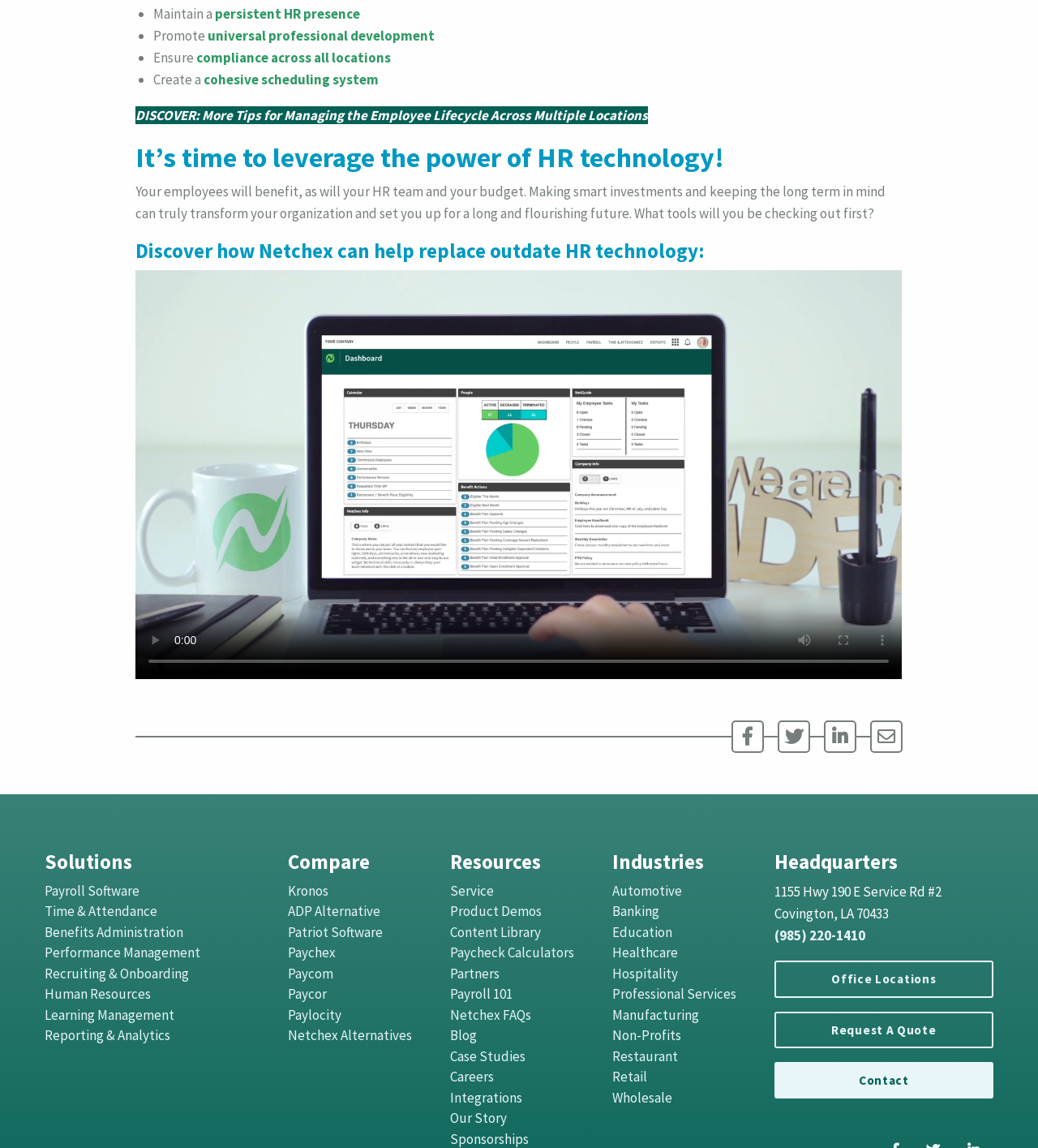Provide the bounding box coordinates of the HTML element described by the text: "compliance across all locations".

[0.189, 0.042, 0.376, 0.058]